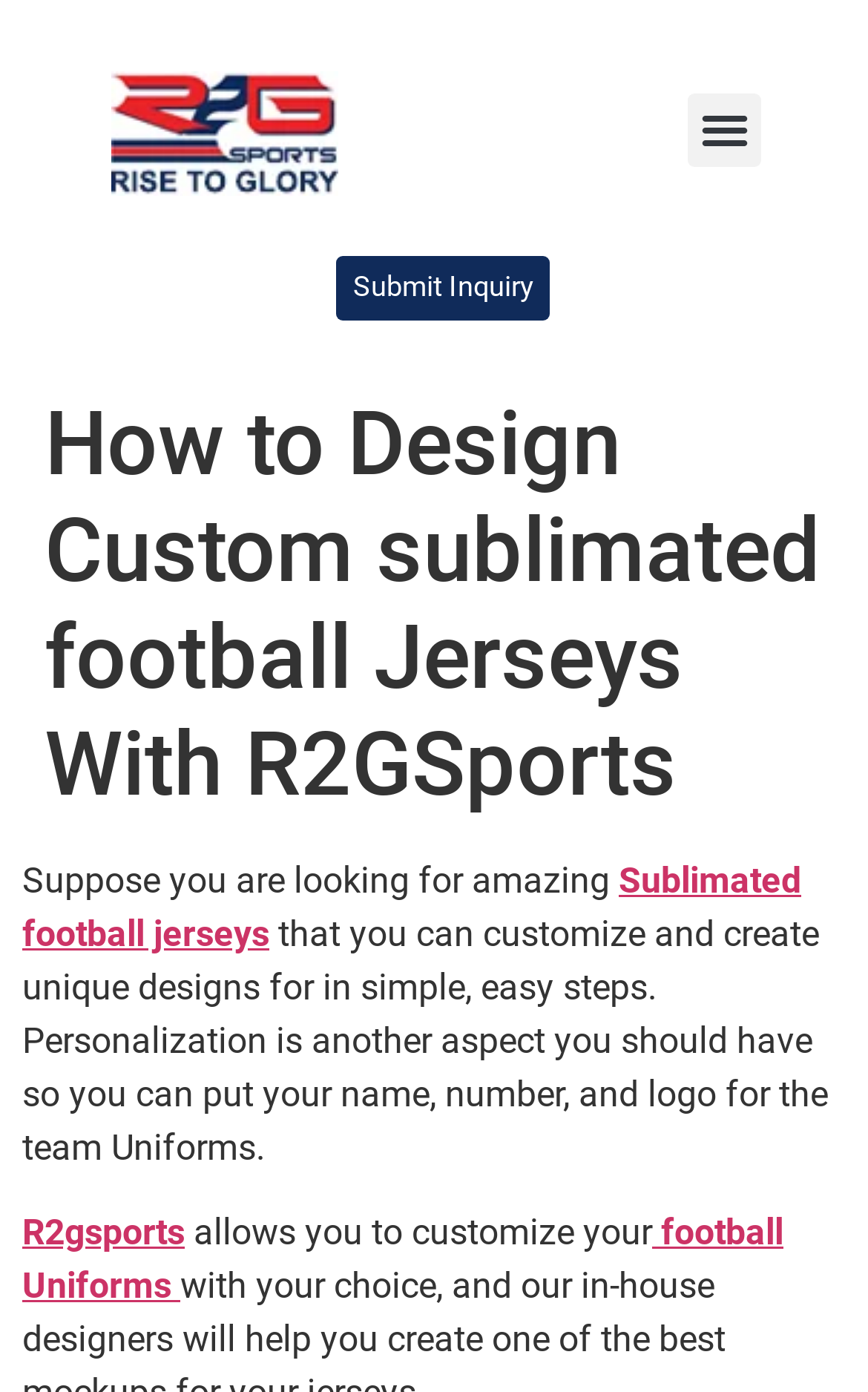Locate the headline of the webpage and generate its content.

How to Design Custom sublimated football Jerseys With R2GSports